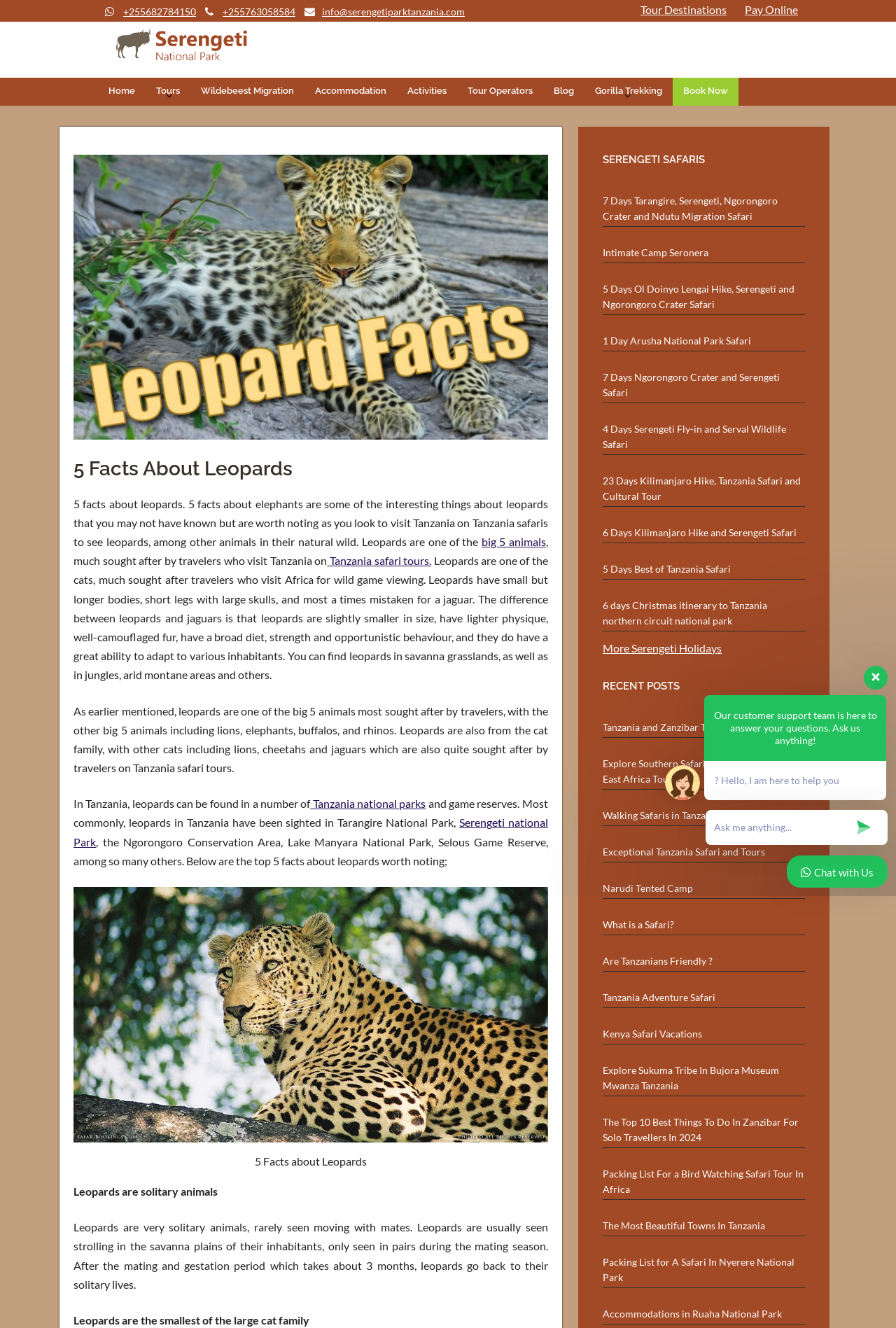Can you find the bounding box coordinates for the element to click on to achieve the instruction: "Click on 'Tour Destinations'"?

[0.715, 0.002, 0.811, 0.012]